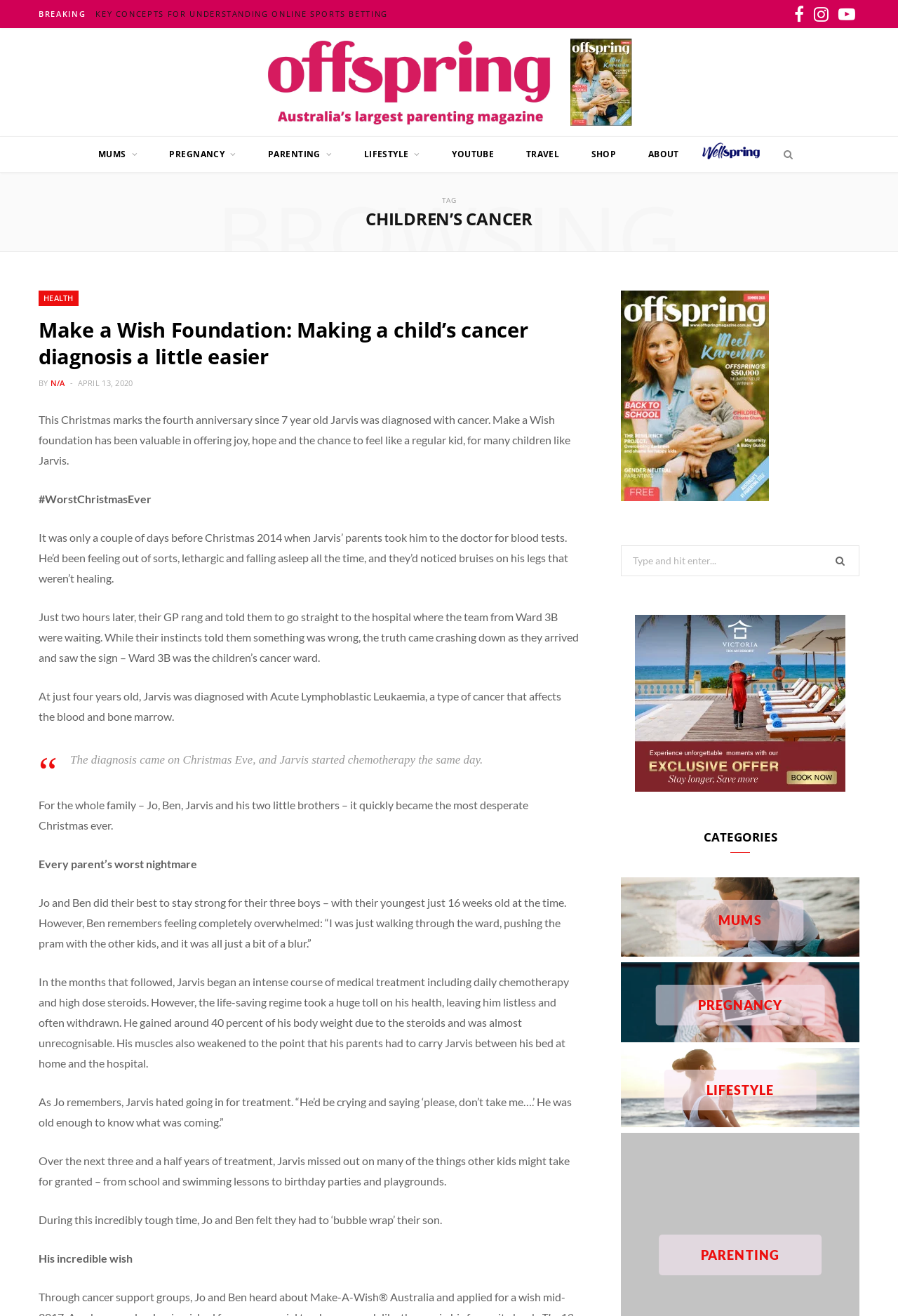Identify the bounding box coordinates of the section to be clicked to complete the task described by the following instruction: "Click on the 'MUMS' button". The coordinates should be four float numbers between 0 and 1, formatted as [left, top, right, bottom].

[0.753, 0.684, 0.895, 0.714]